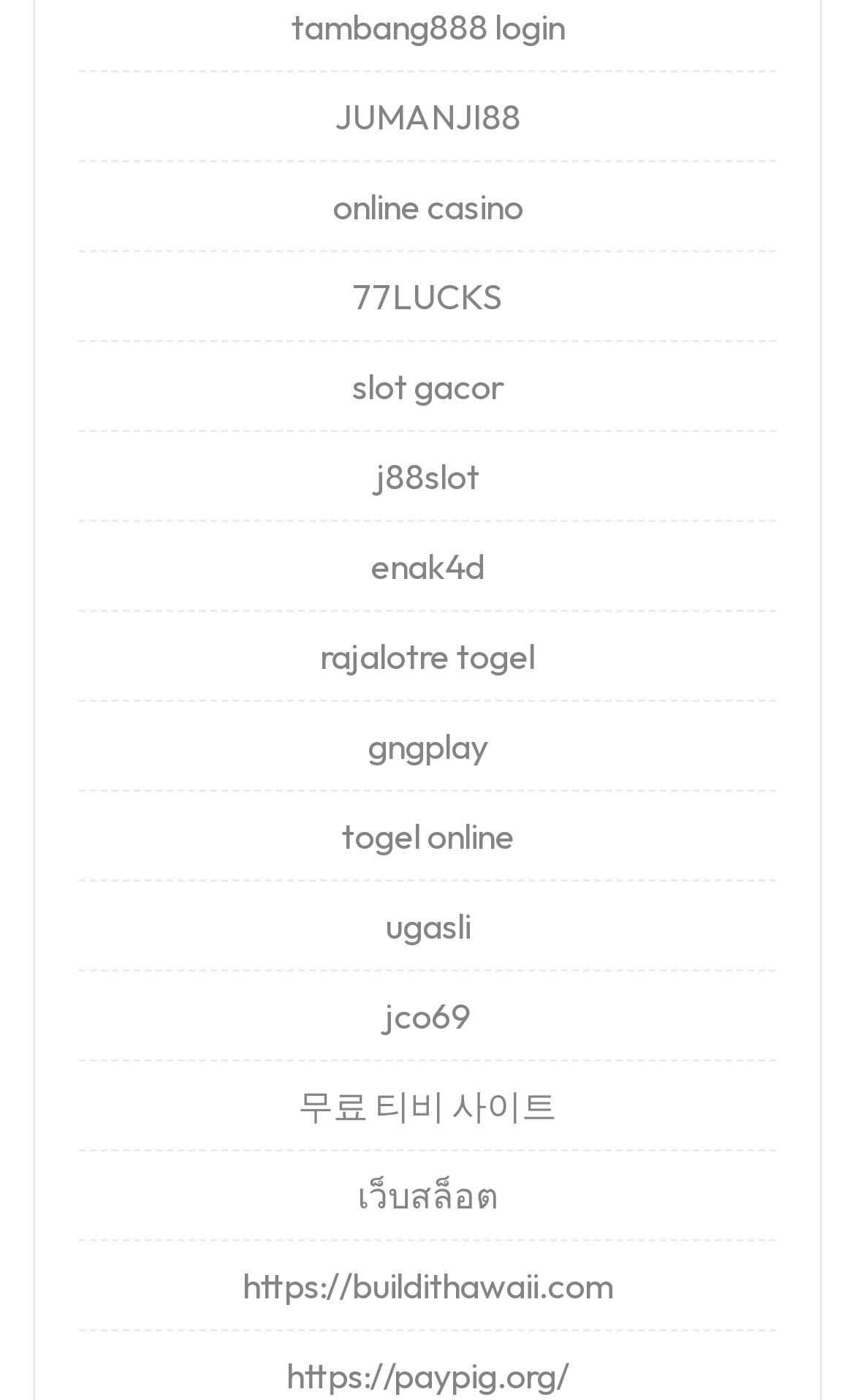Identify the bounding box coordinates of the clickable section necessary to follow the following instruction: "explore online casino". The coordinates should be presented as four float numbers from 0 to 1, i.e., [left, top, right, bottom].

[0.388, 0.131, 0.612, 0.163]